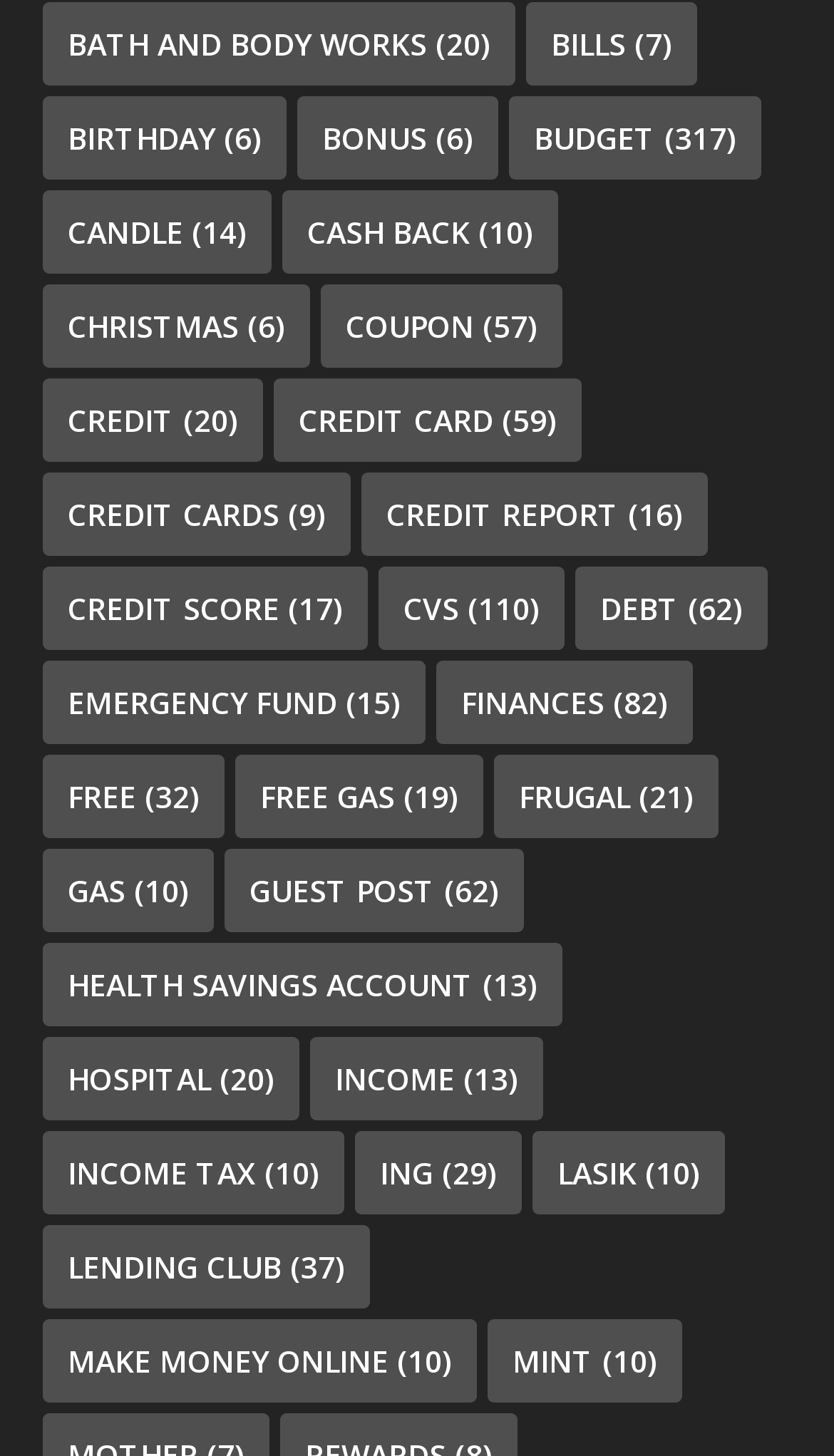Could you locate the bounding box coordinates for the section that should be clicked to accomplish this task: "View Birthday items".

[0.05, 0.065, 0.342, 0.123]